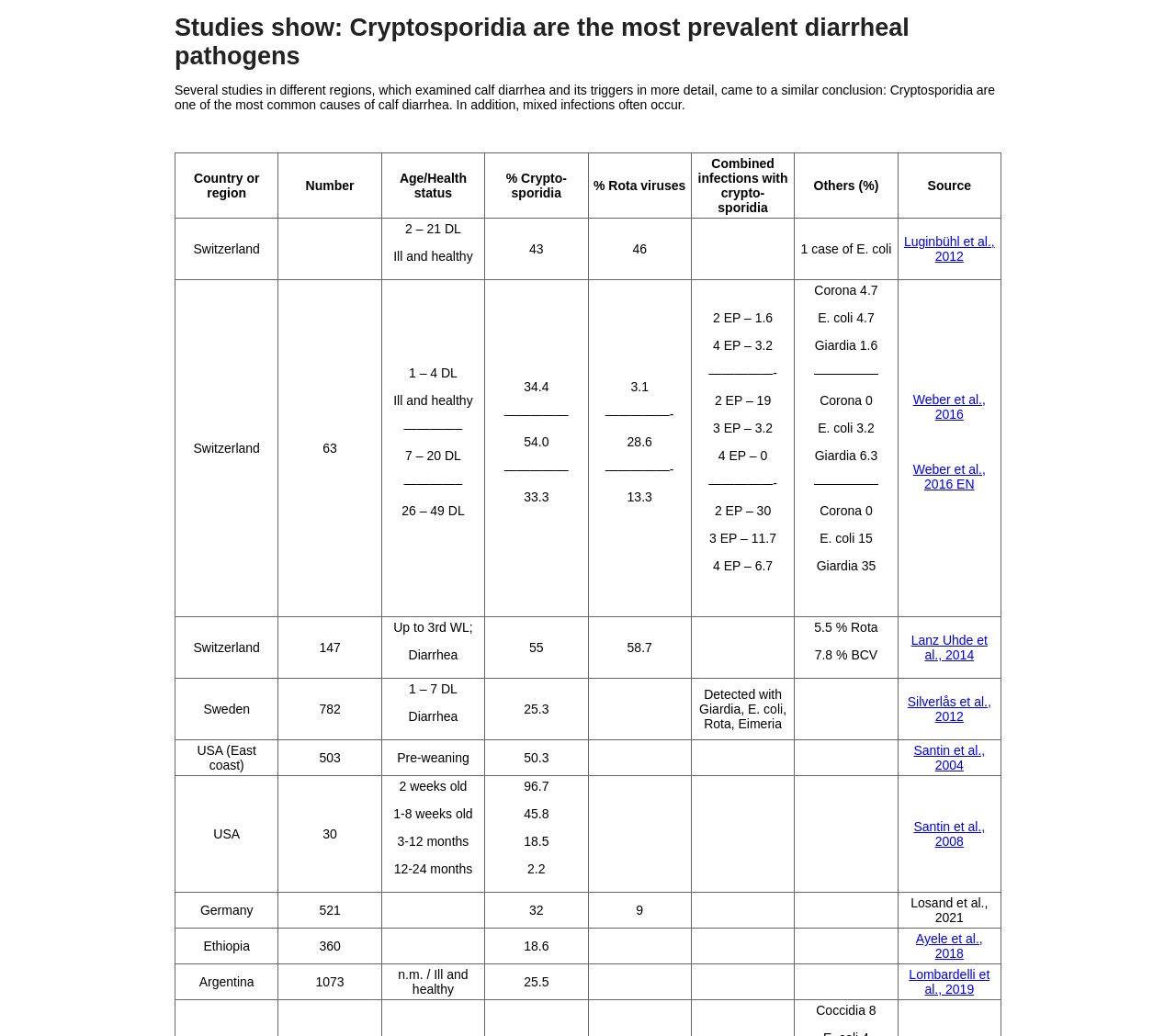Utilize the details in the image to thoroughly answer the following question: What is the most prevalent diarrheal pathogen?

The webpage states that 'Studies show: Cryptosporidia are the most prevalent diarrheal pathogens' in the heading, indicating that Cryptosporidia are the most common cause of diarrhea.